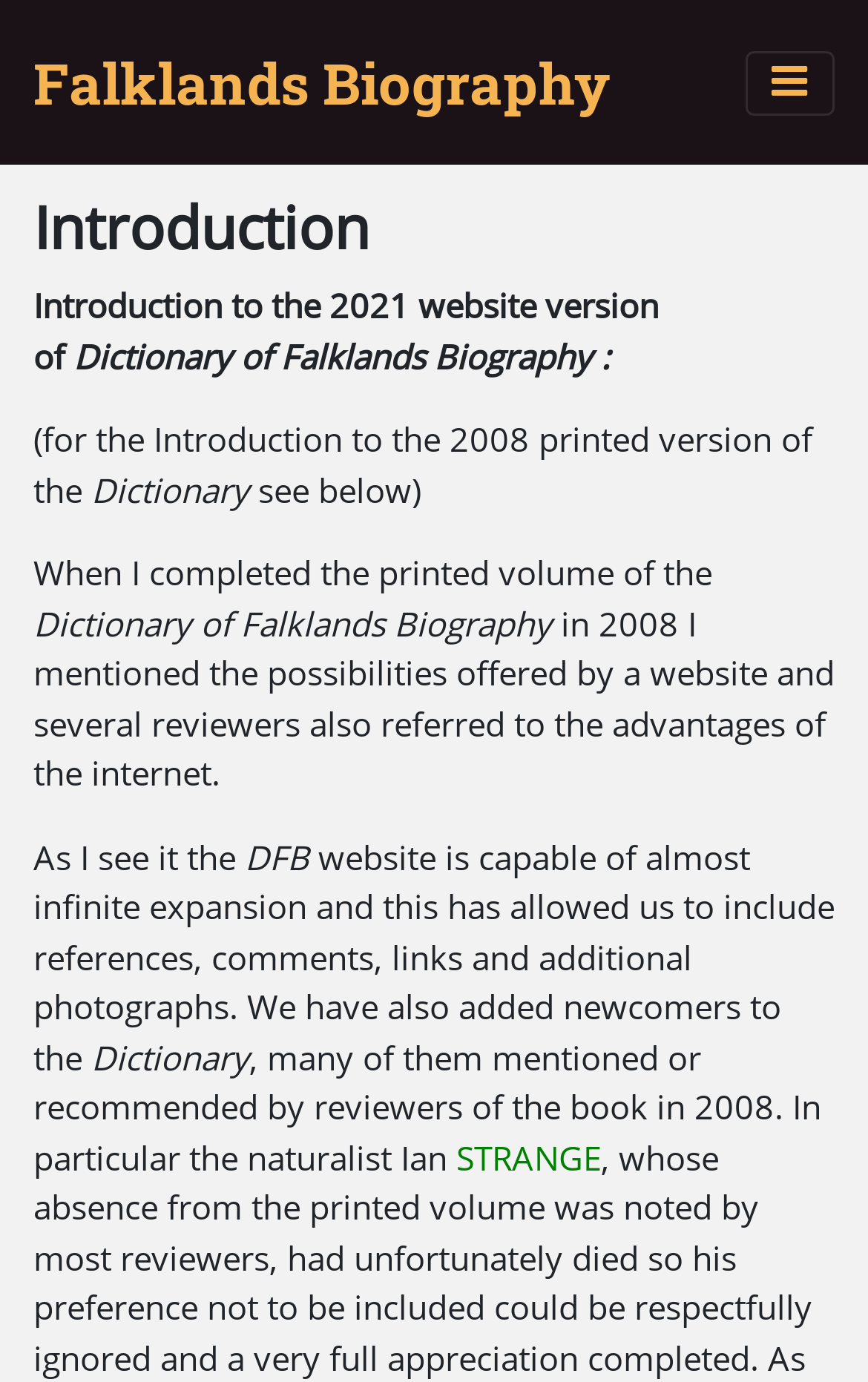Who is mentioned as a reviewer of the book?
Refer to the screenshot and respond with a concise word or phrase.

Ian Strange